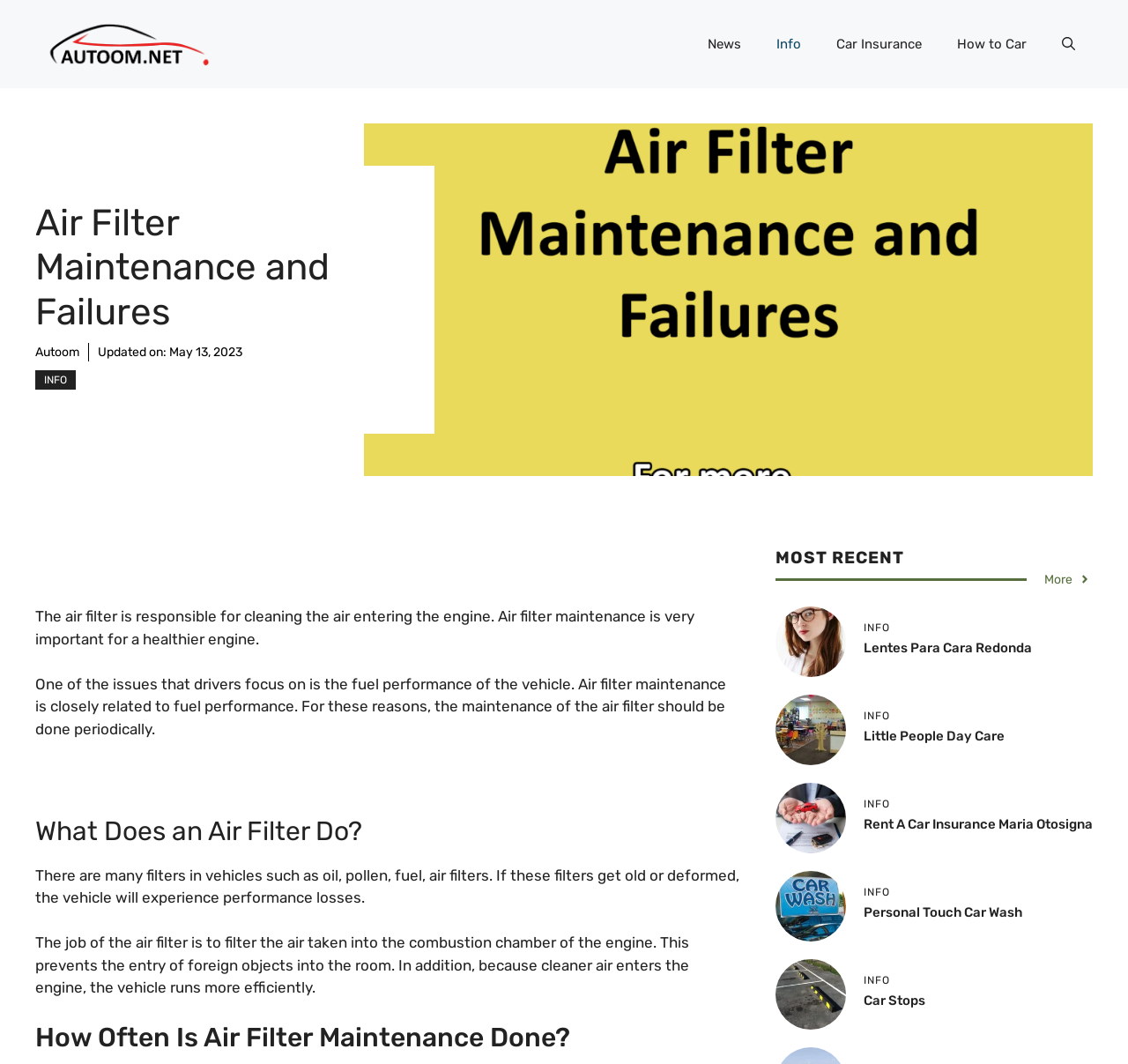Identify the bounding box coordinates of the element to click to follow this instruction: 'Read more about 'Air Filter Maintenance and Failures''. Ensure the coordinates are four float values between 0 and 1, provided as [left, top, right, bottom].

[0.031, 0.189, 0.354, 0.314]